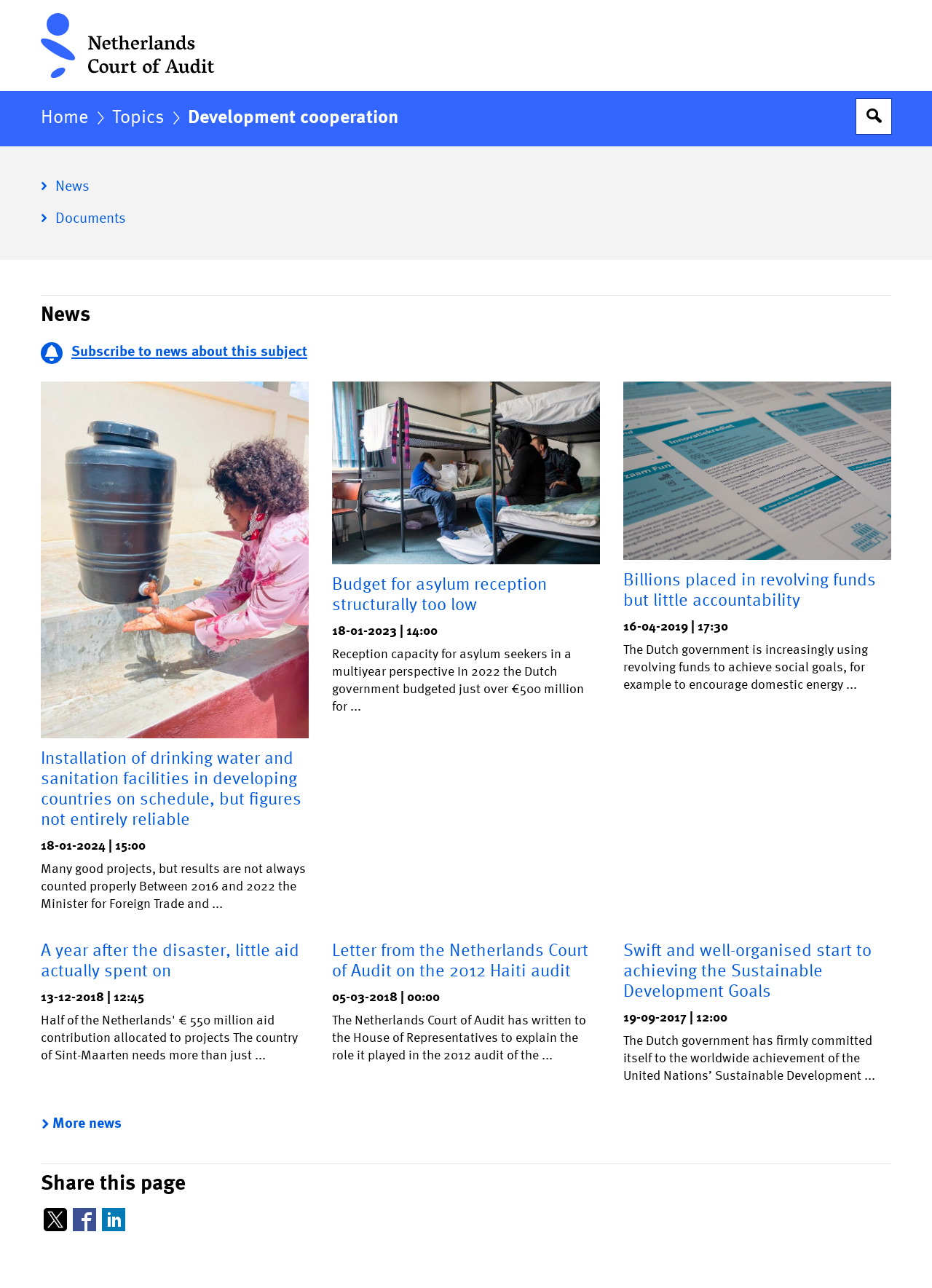From the screenshot, find the bounding box of the UI element matching this description: "Open search box". Supply the bounding box coordinates in the form [left, top, right, bottom], each a float between 0 and 1.

[0.919, 0.077, 0.956, 0.104]